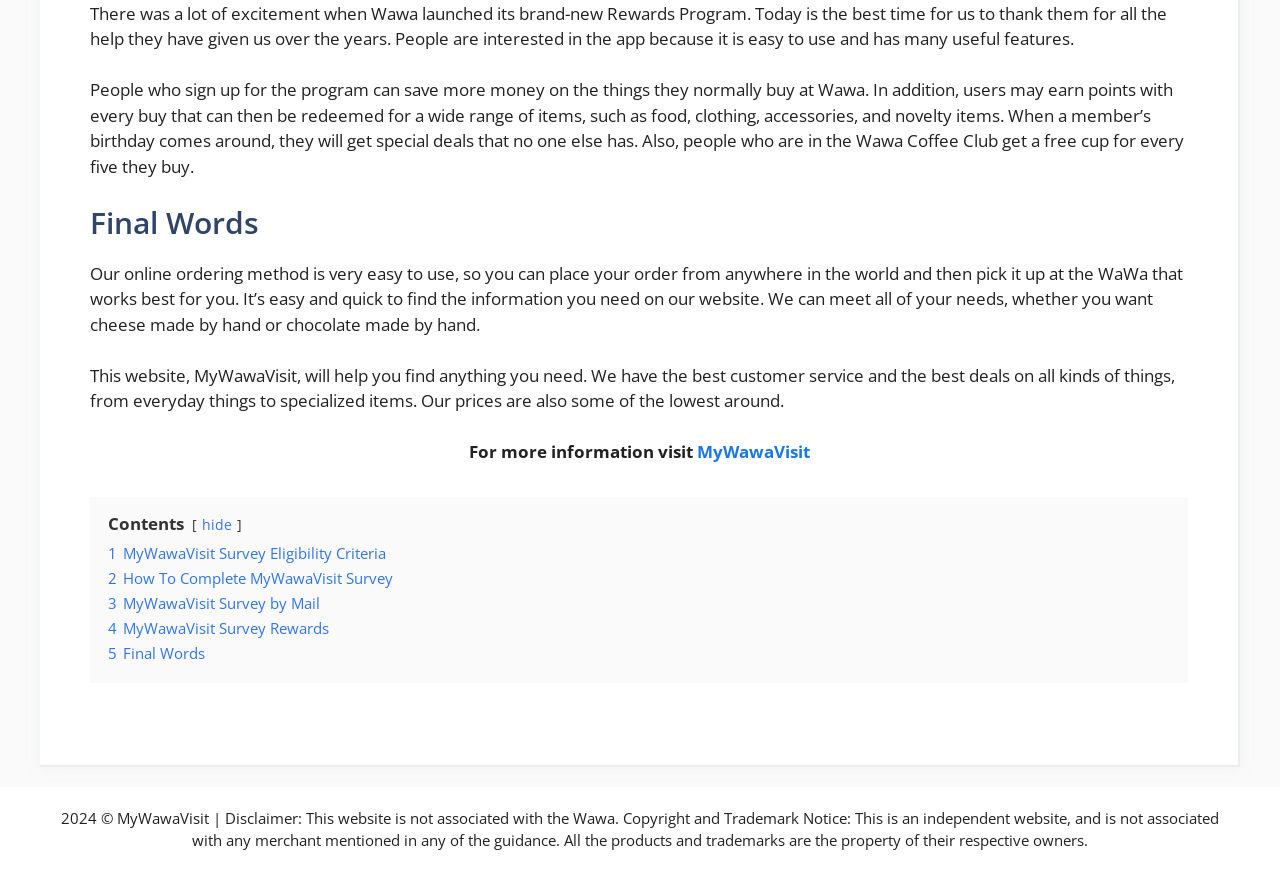Based on the image, please respond to the question with as much detail as possible:
What benefits do Wawa Rewards Program members get?

According to the webpage, members of the Wawa Rewards Program can save money on their regular purchases, earn points with every buy, and redeem those points for a wide range of items. Additionally, members receive special deals on their birthdays and get a free cup of coffee for every five cups purchased if they are part of the Wawa Coffee Club.